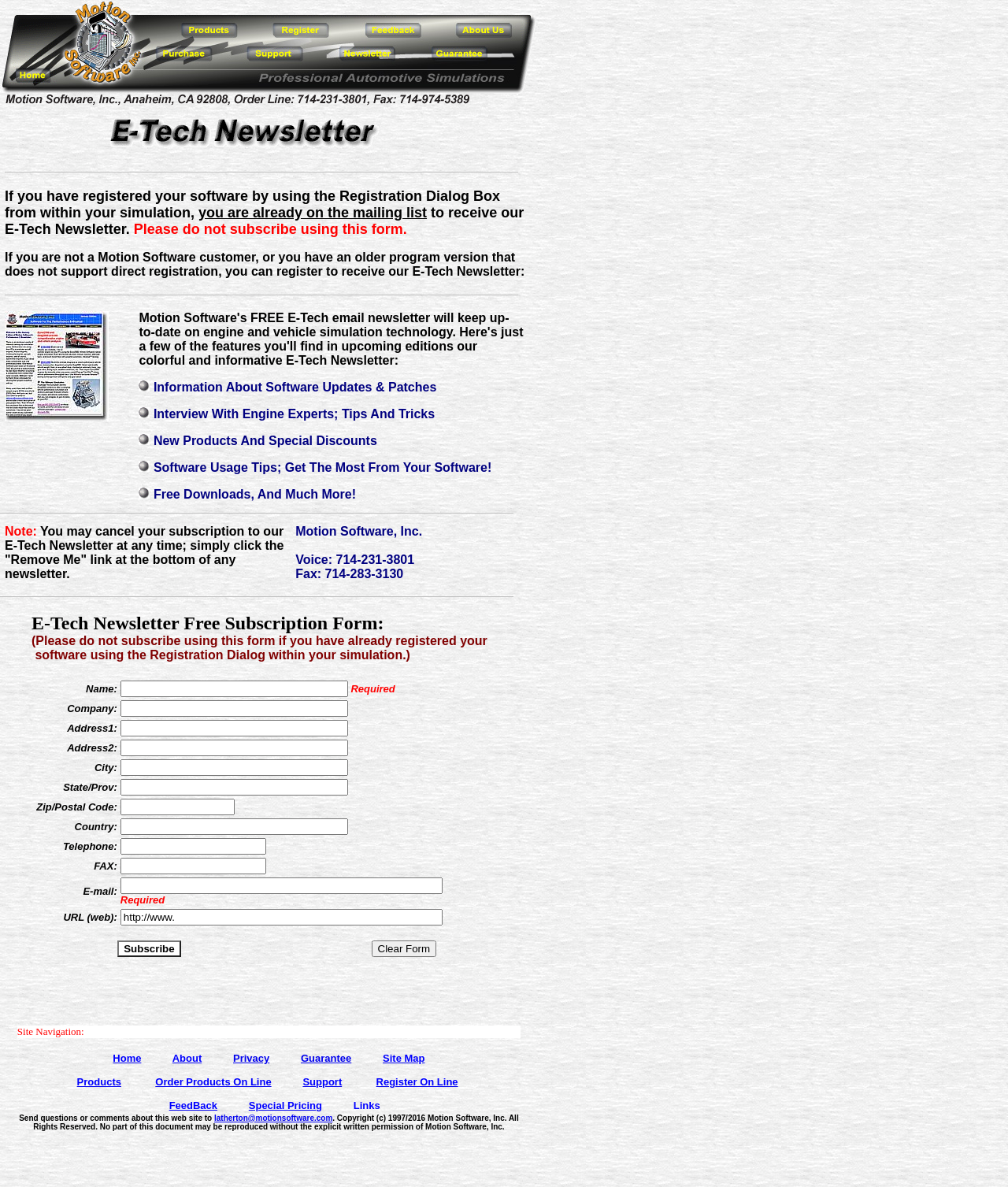Please identify the bounding box coordinates of the clickable area that will allow you to execute the instruction: "Click on Products".

None